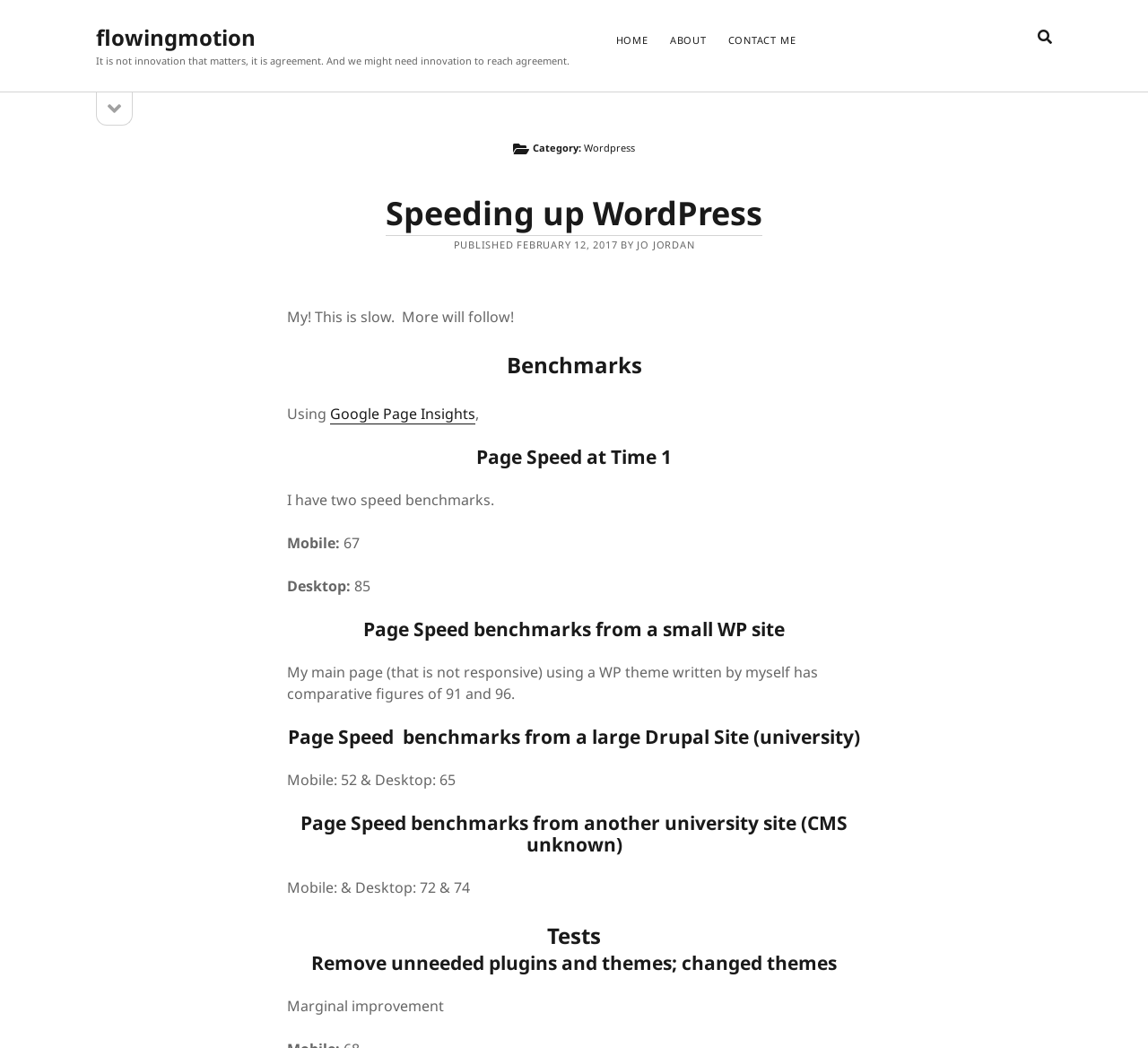Create a detailed summary of all the visual and textual information on the webpage.

The webpage is titled "Wordpress – flowingmotion" and has a prominent link to "flowingmotion" at the top left corner. Below this link, there is a quote "It is not innovation that matters, it is agreement. And we might need innovation to reach agreement." 

On the top right corner, there are navigation links to "HOME", "ABOUT", and "CONTACT ME". Next to these links, there is a search button and a search box. 

On the left side of the page, there is a sidebar with a button to open or close it. The sidebar contains a heading "CATEGORIES" followed by a list of categories, including "BIG DATA, MACHINE LEARNING & ANALYTICS", "POSITIVE PSYCHOLOGY, WELLBEING & POETRY", "RESEARCH", "RESOURCES", and "SOCIAL MEDIA & IT". Each category has a number of sub-links and some of them have numbers in parentheses, indicating the number of items in that category.

On the main content area, there is a heading "LATEST" followed by a list of article links, including "What do work psychologists do?", "Evaluation vs Hypothesis Testing", "Statistics Support", and others. Each article link has a date below it, indicating when it was published.

Overall, the webpage appears to be a blog or a personal website with a focus on psychology, research, and technology.